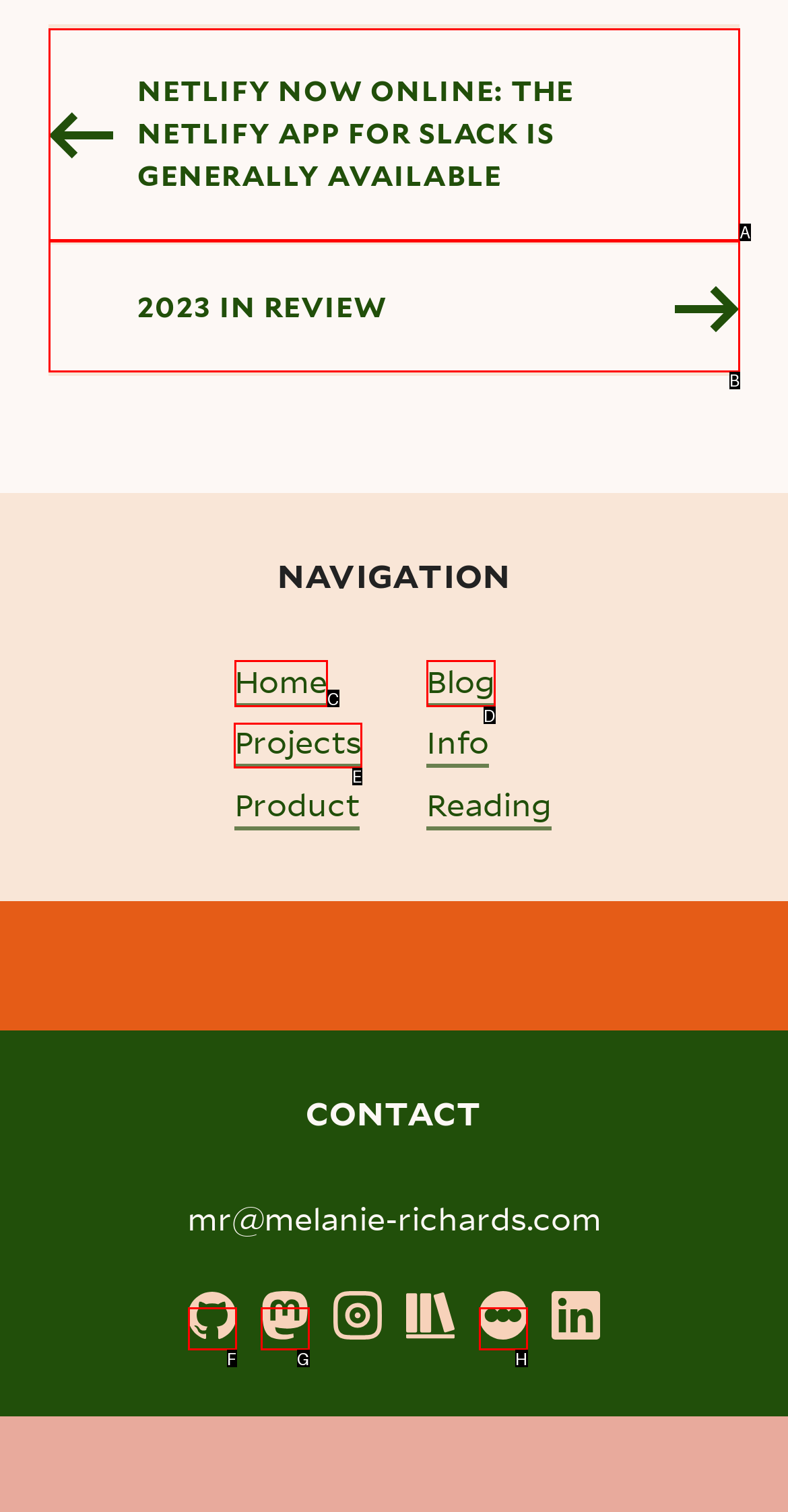Pick the option that should be clicked to perform the following task: check out the projects
Answer with the letter of the selected option from the available choices.

E